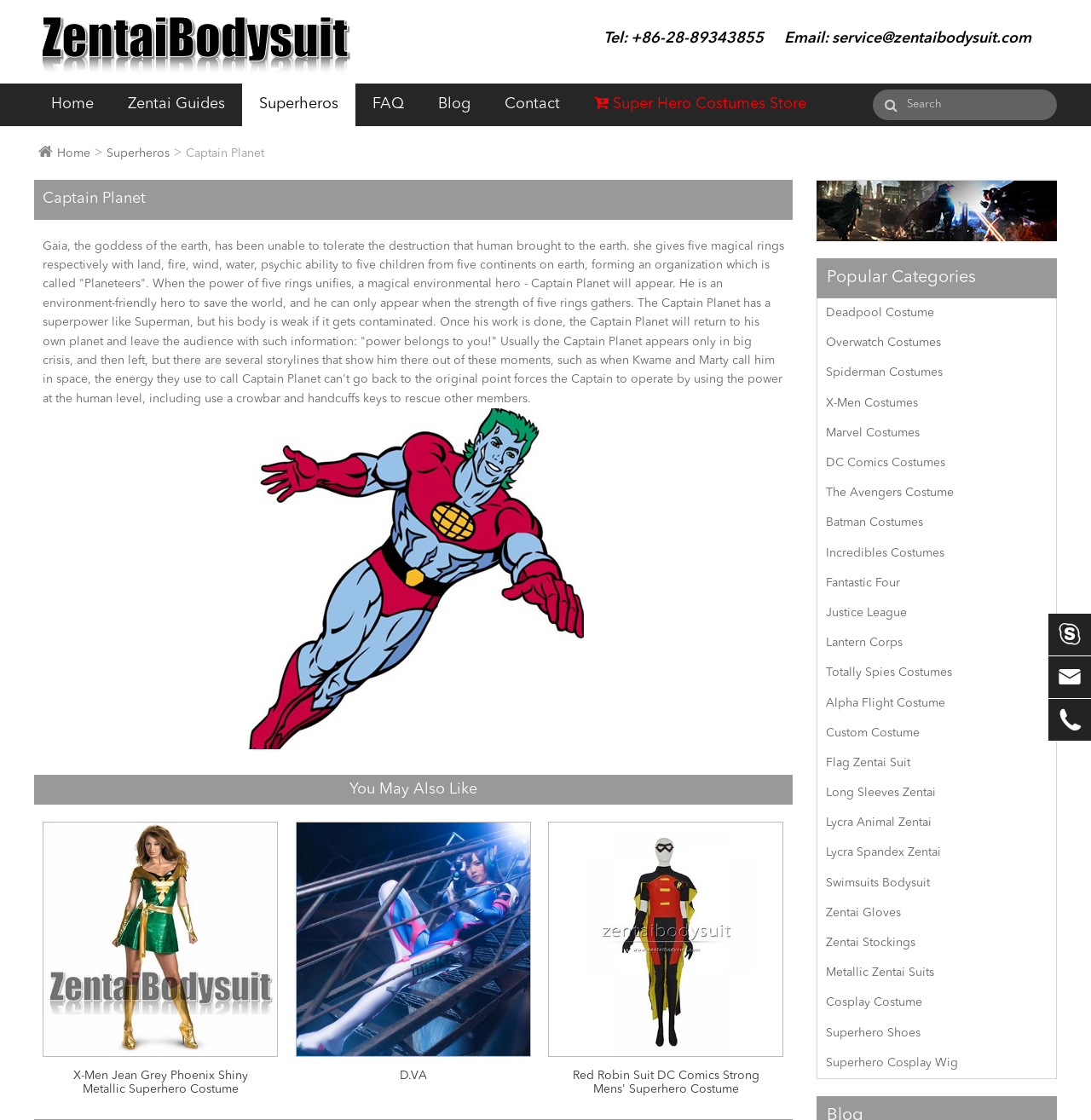Find the bounding box coordinates for the UI element that matches this description: "Alpha Flight Costume".

[0.749, 0.615, 0.968, 0.641]